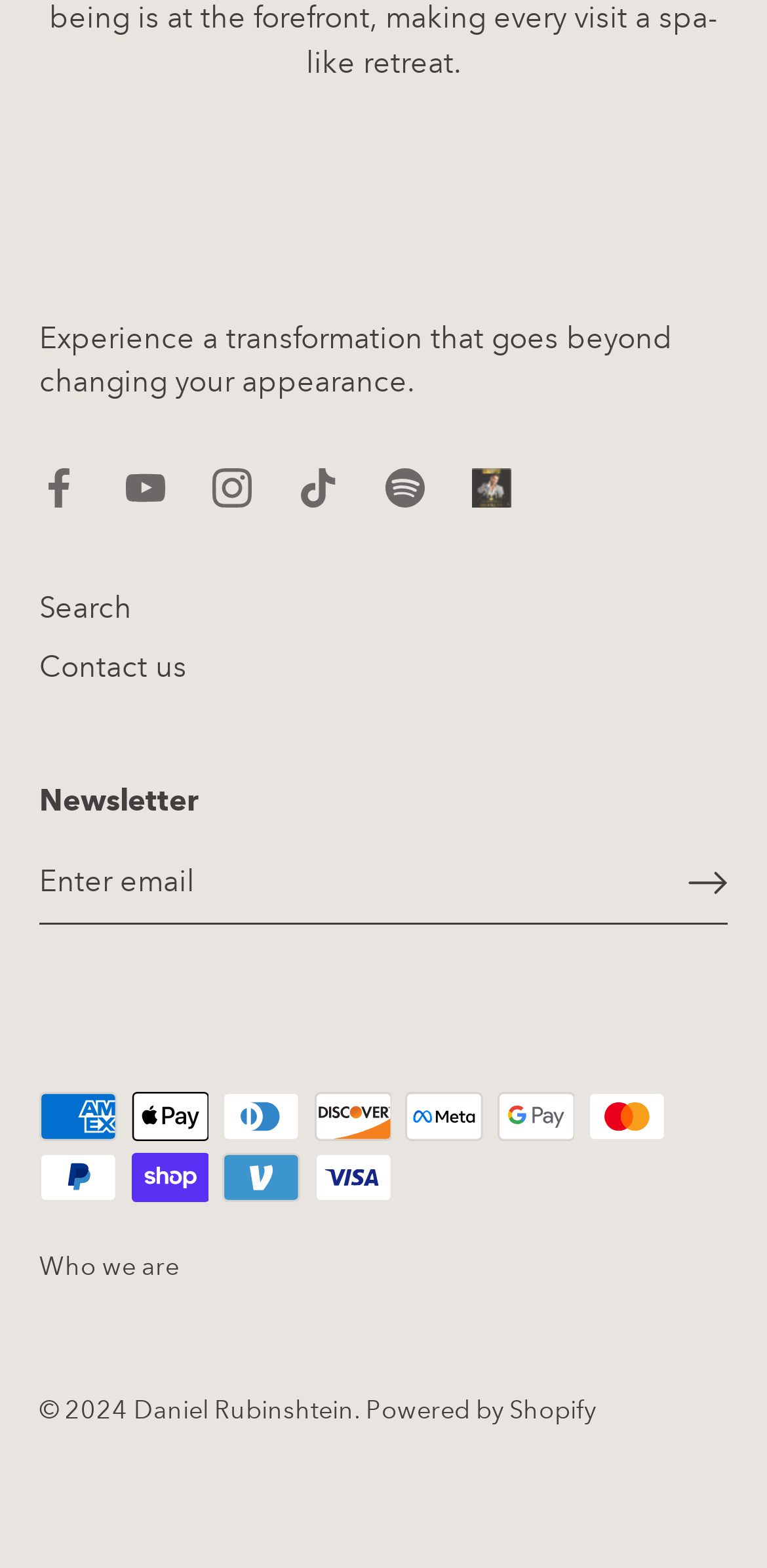What payment methods are accepted?
Answer with a single word or phrase by referring to the visual content.

Multiple